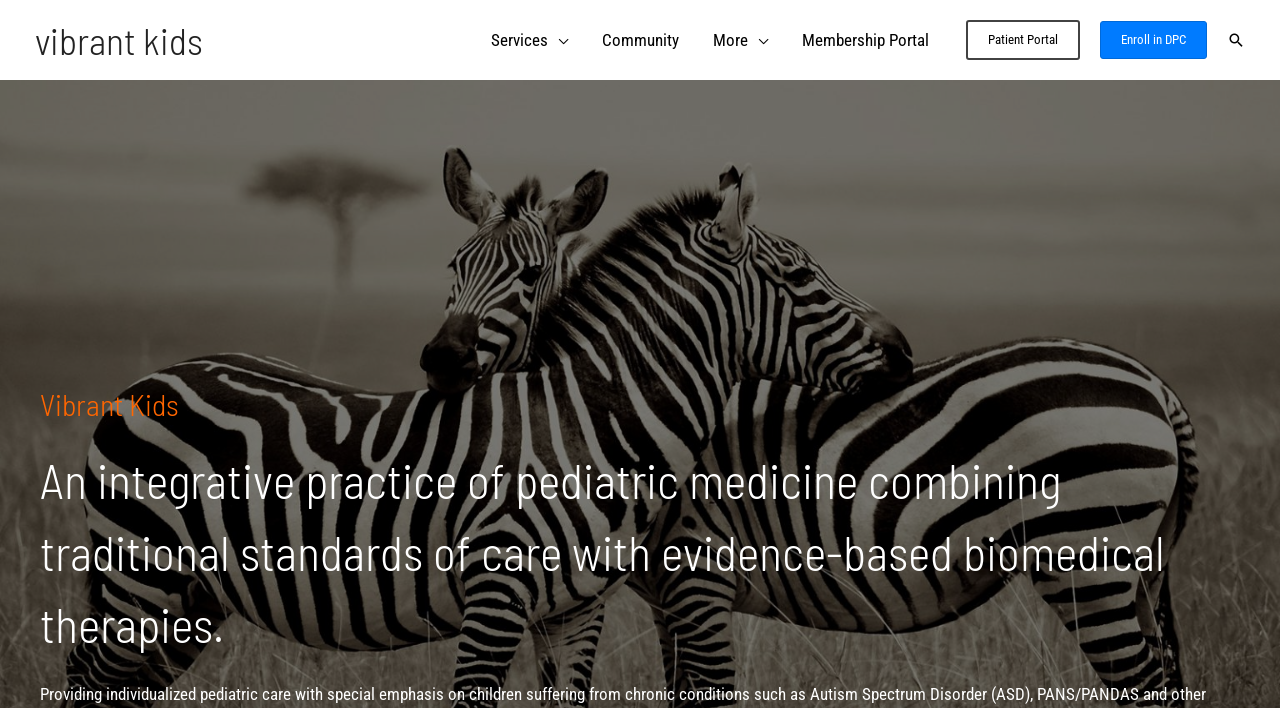How many main menu items are there in the site navigation?
Answer with a single word or short phrase according to what you see in the image.

4